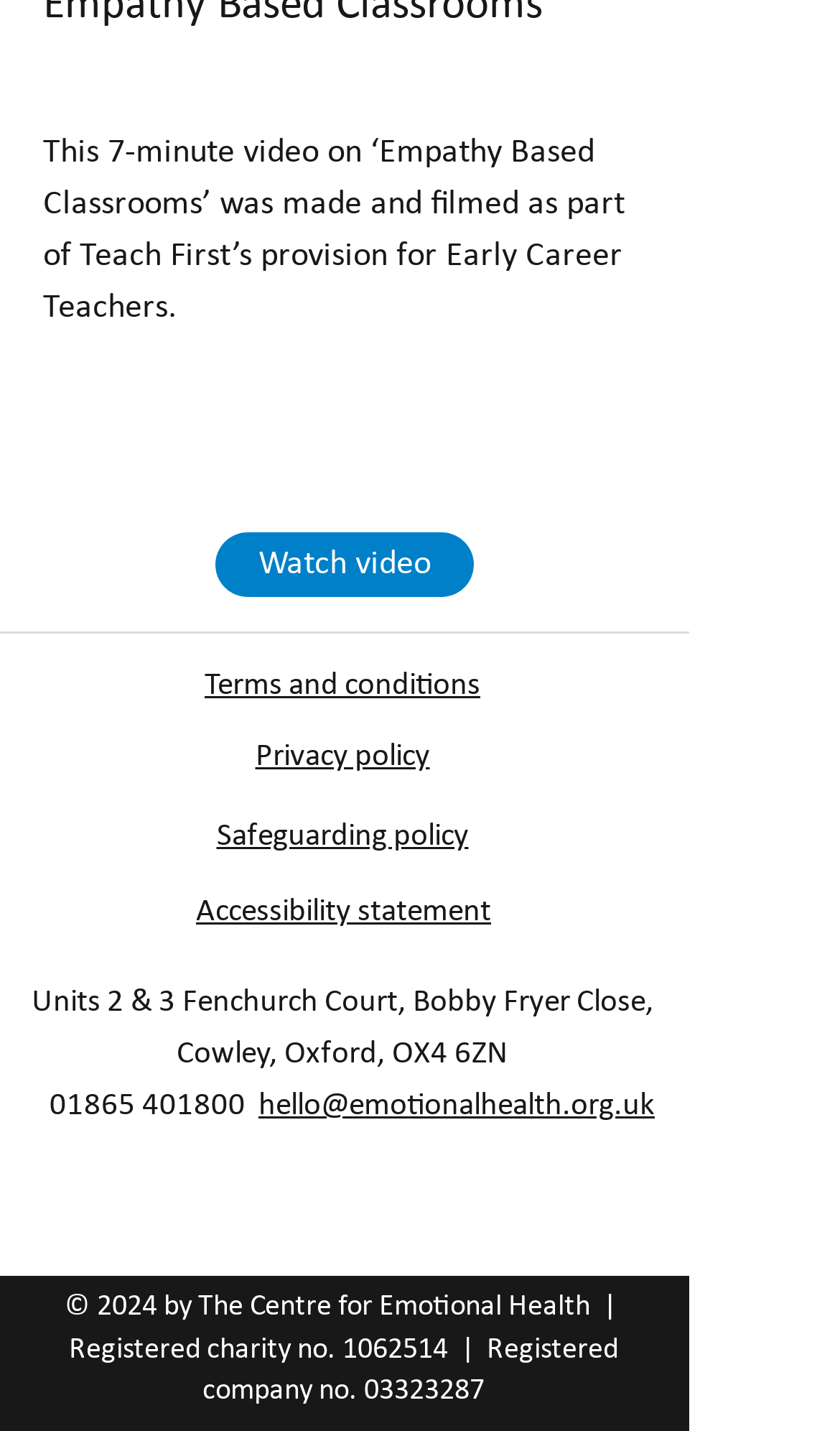Please find the bounding box coordinates of the section that needs to be clicked to achieve this instruction: "Visit the terms and conditions page".

[0.244, 0.468, 0.572, 0.491]